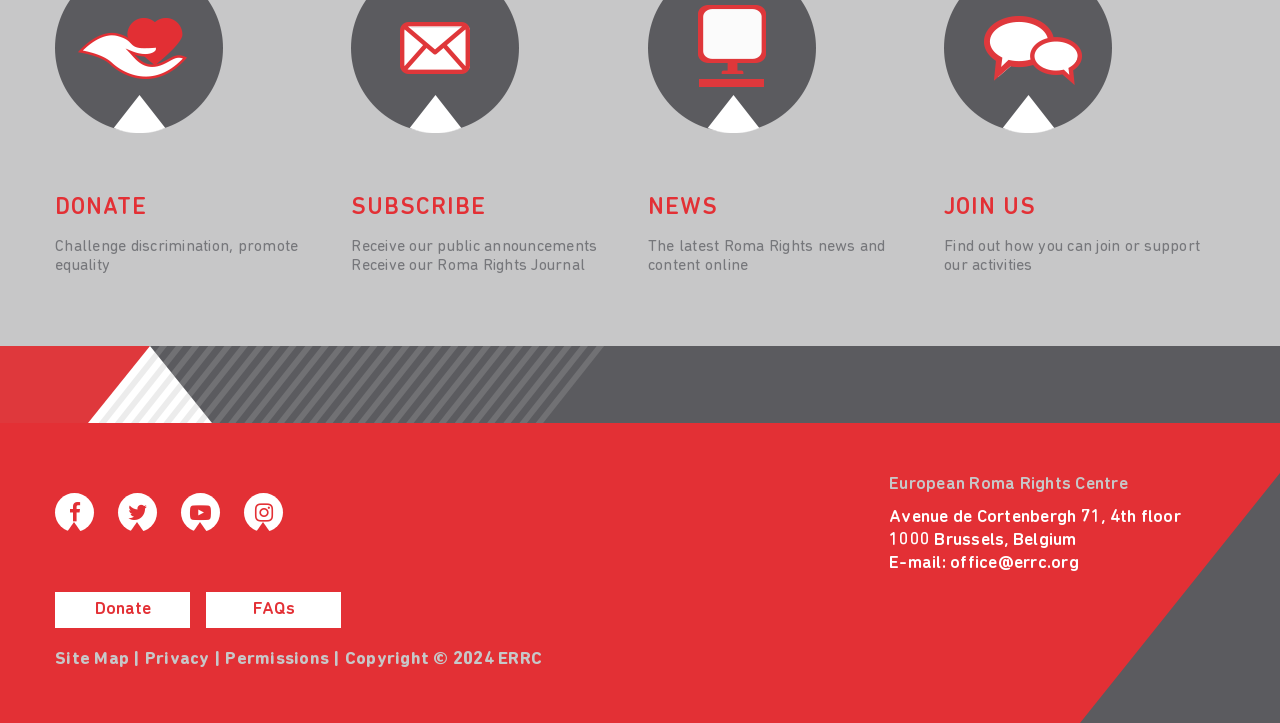Find the bounding box coordinates for the area that should be clicked to accomplish the instruction: "Visit the FAQs page".

[0.161, 0.818, 0.266, 0.868]